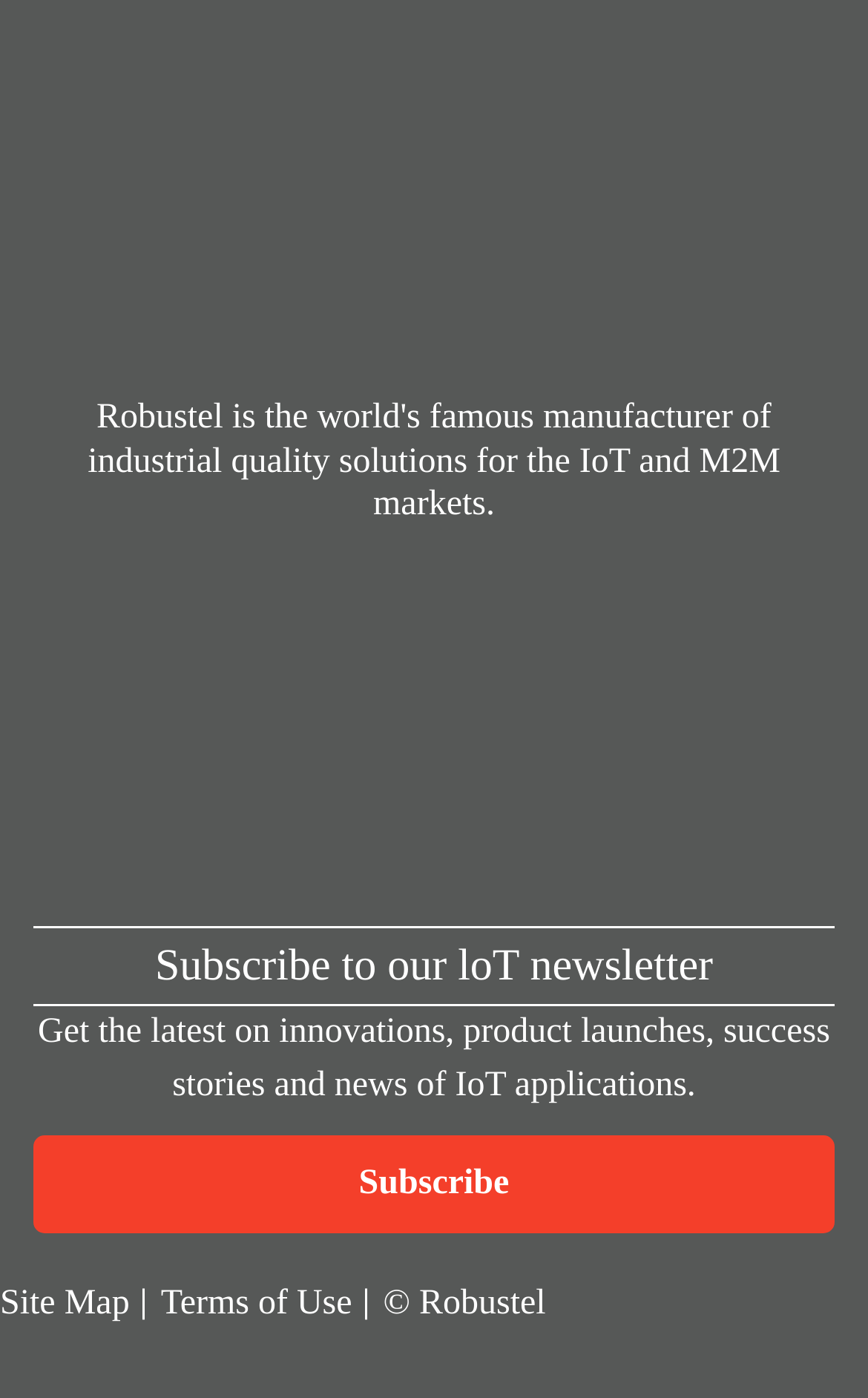How many links are present at the bottom of the webpage?
Respond to the question with a single word or phrase according to the image.

3